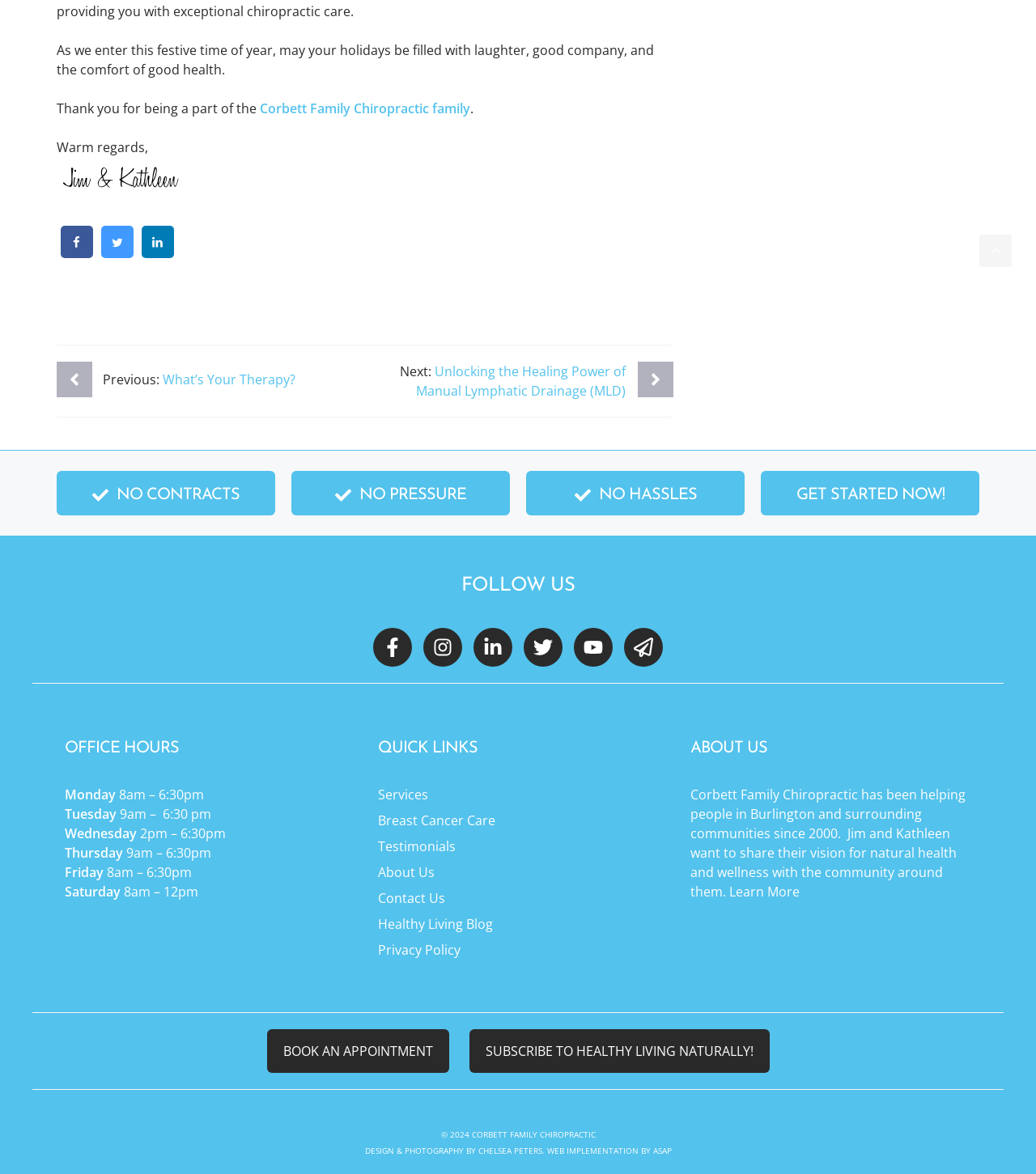For the following element description, predict the bounding box coordinates in the format (top-left x, top-left y, bottom-right x, bottom-right y). All values should be floating point numbers between 0 and 1. Description: Services

[0.365, 0.669, 0.413, 0.684]